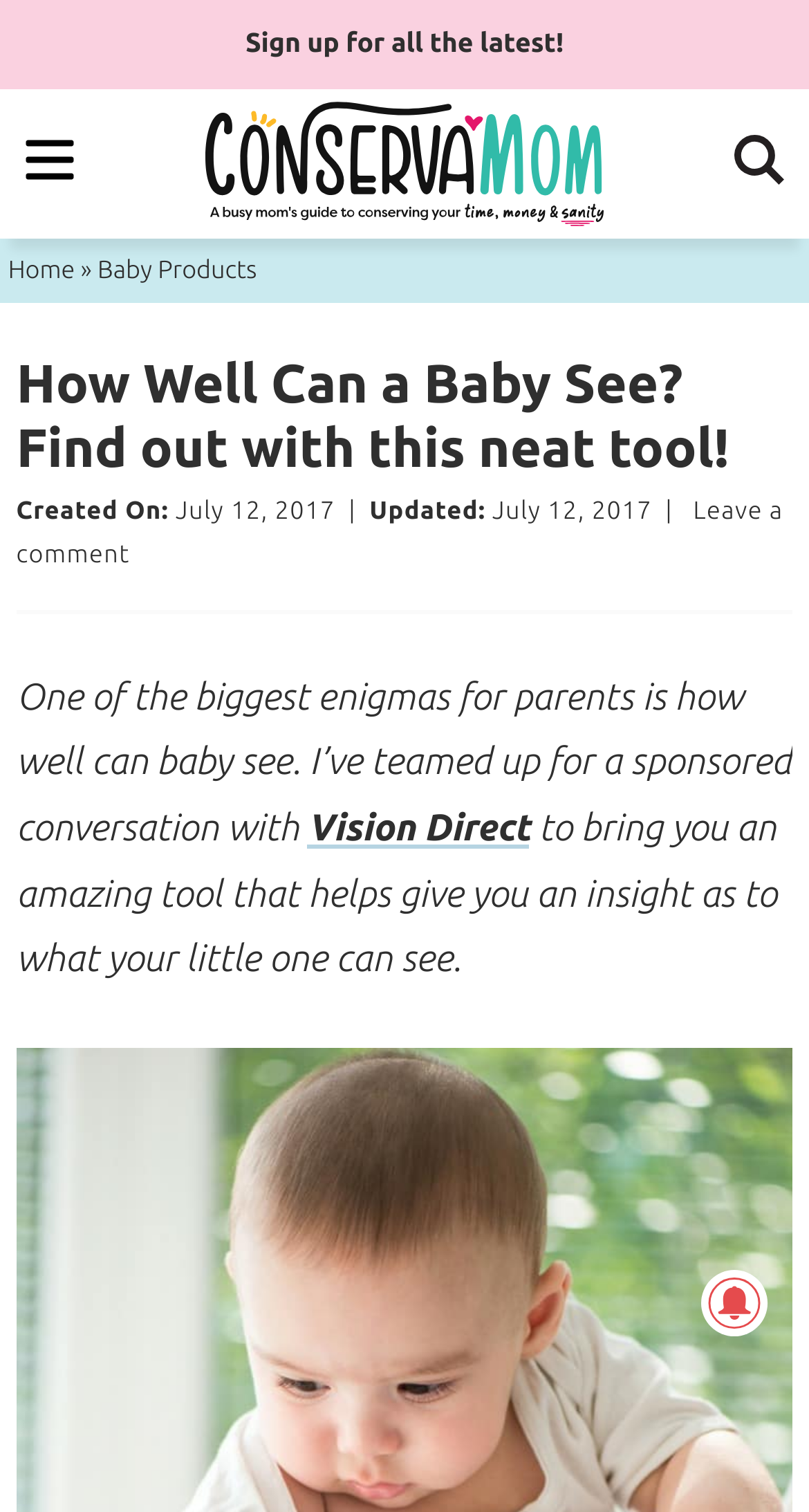Specify the bounding box coordinates of the area to click in order to follow the given instruction: "Click the 'Home' link."

[0.01, 0.17, 0.093, 0.188]